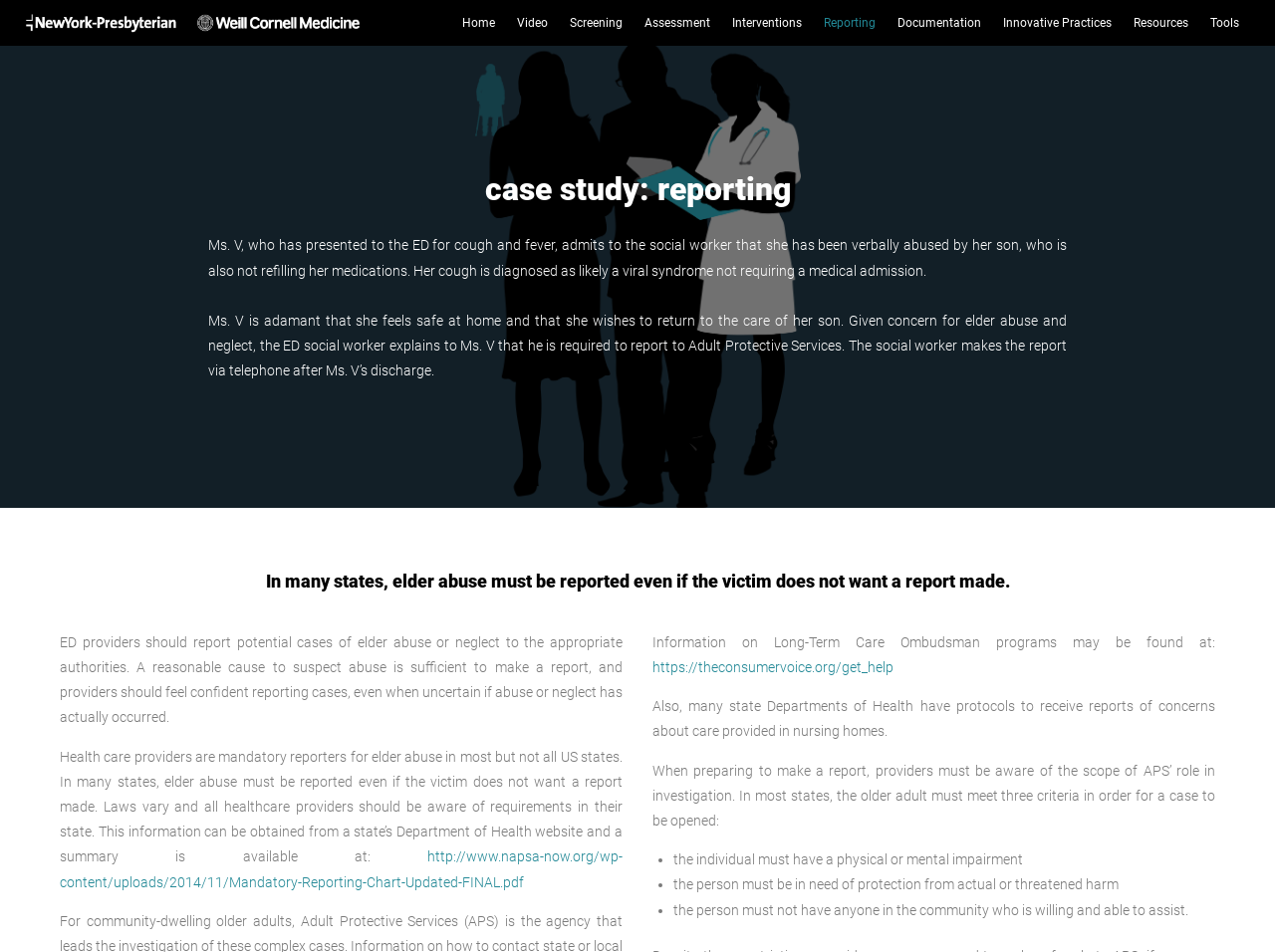Bounding box coordinates are specified in the format (top-left x, top-left y, bottom-right x, bottom-right y). All values are floating point numbers bounded between 0 and 1. Please provide the bounding box coordinate of the region this sentence describes: capella 8.0 - 11

None